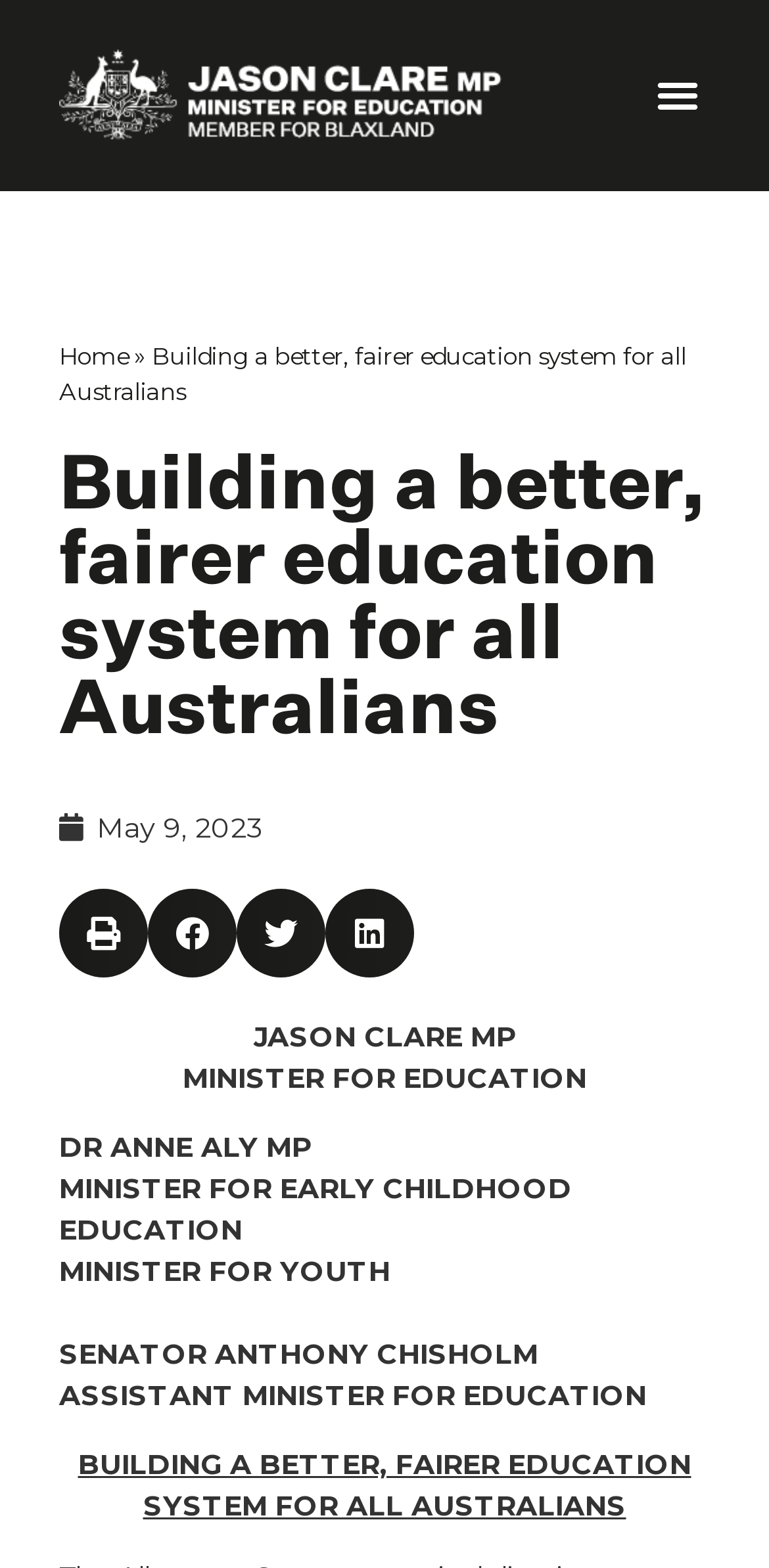What is the primary heading on this webpage?

Building a better, fairer education system for all Australians